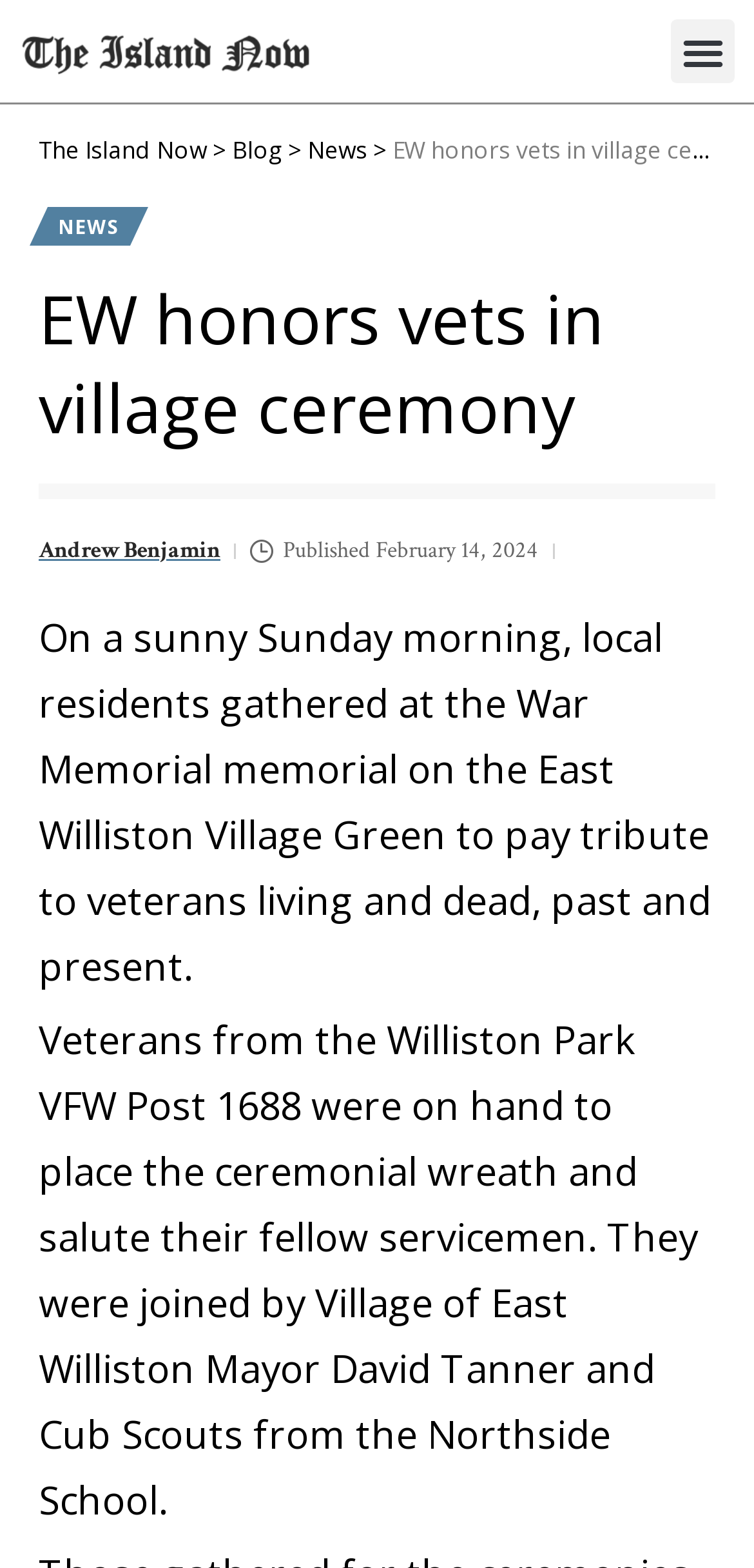Identify the bounding box for the UI element described as: "Home". Ensure the coordinates are four float numbers between 0 and 1, formatted as [left, top, right, bottom].

None